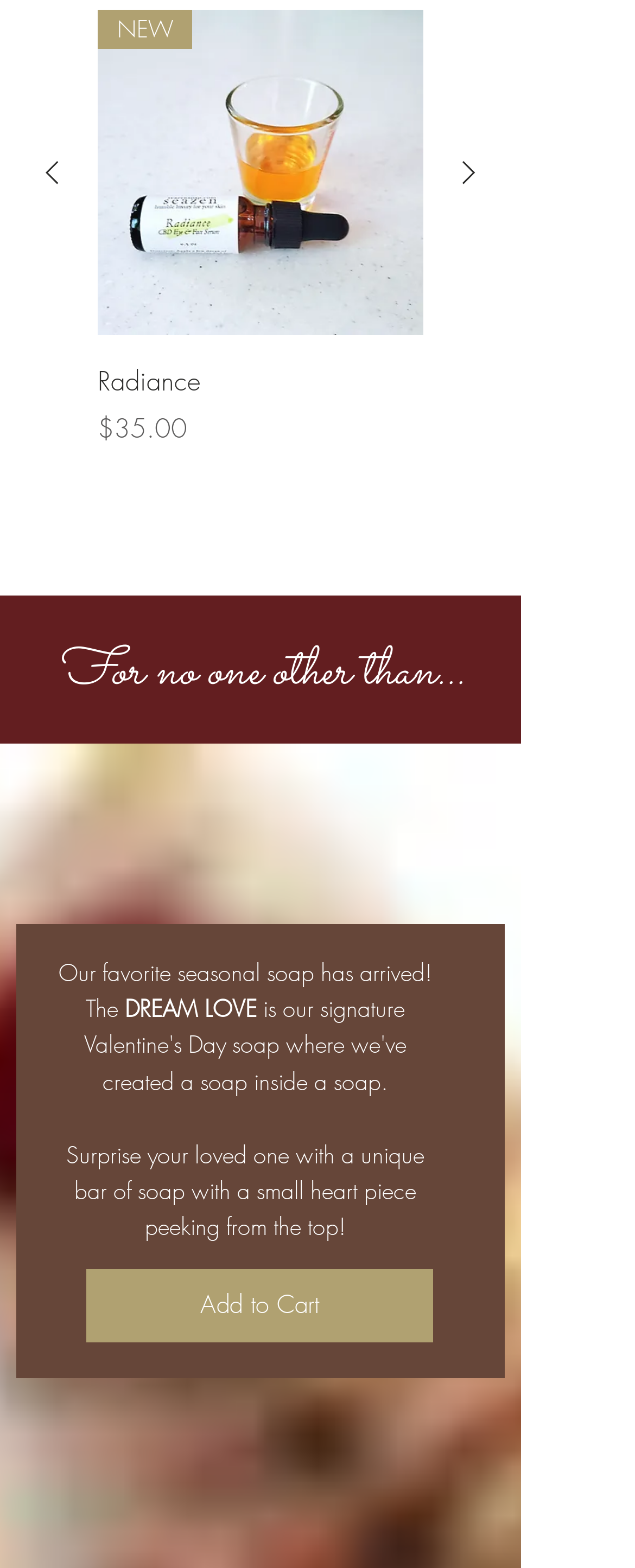Please answer the following query using a single word or phrase: 
What can be done with the button at the bottom?

Add to Cart